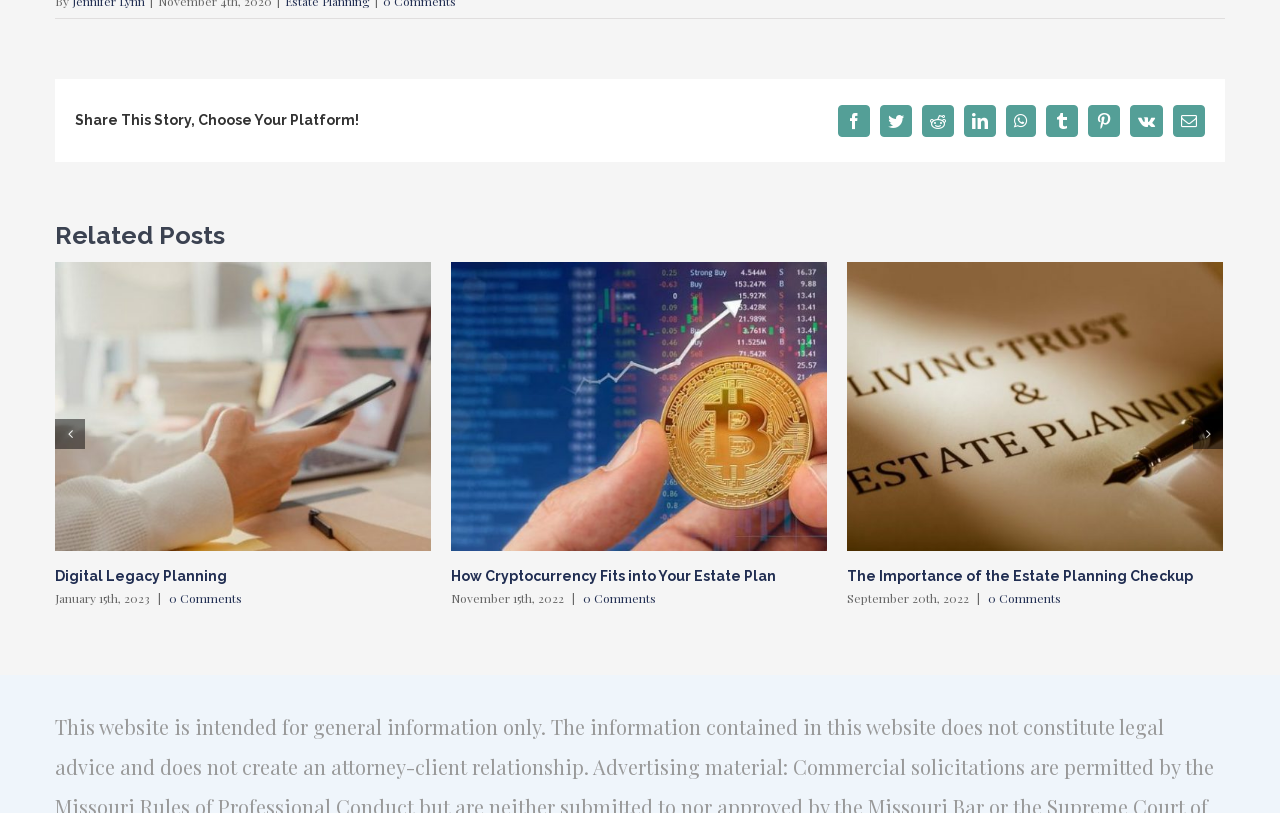Identify the bounding box coordinates for the element that needs to be clicked to fulfill this instruction: "Share on Facebook". Provide the coordinates in the format of four float numbers between 0 and 1: [left, top, right, bottom].

[0.655, 0.129, 0.68, 0.168]